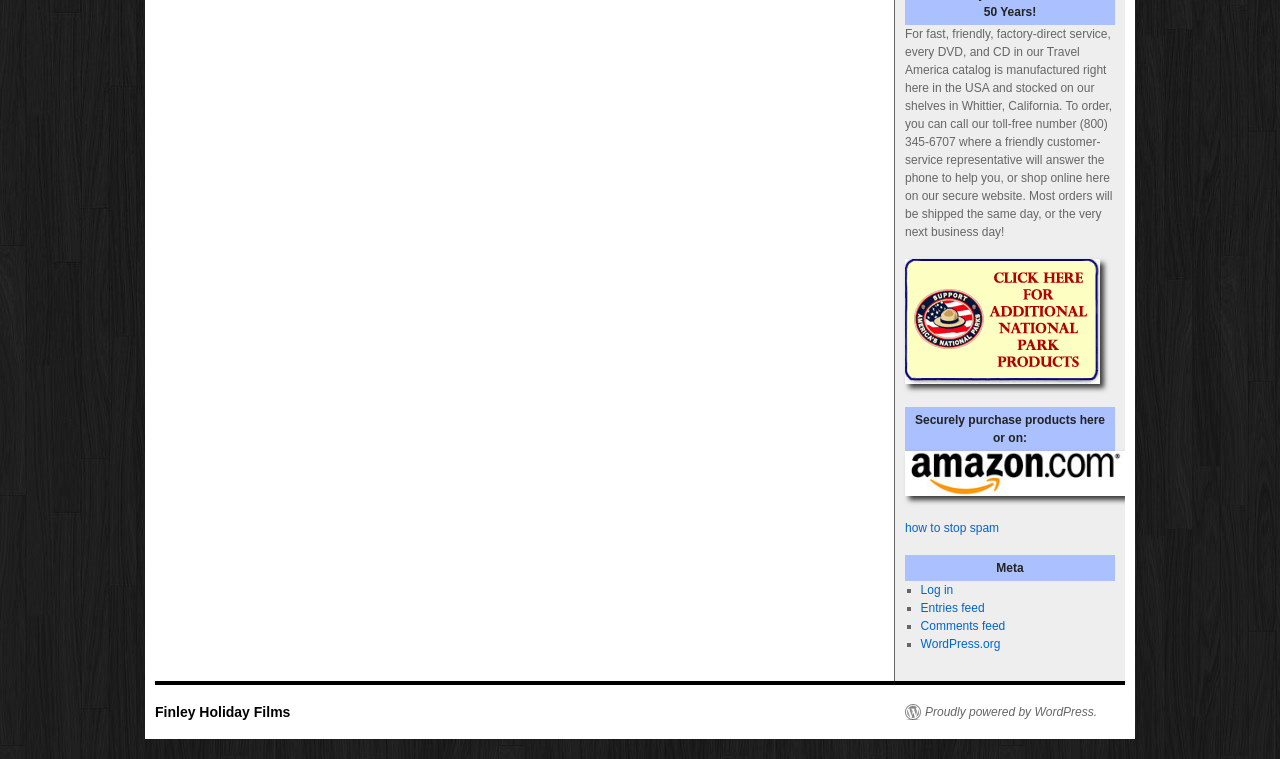Identify and provide the bounding box for the element described by: "Finley Holiday Films".

[0.121, 0.928, 0.227, 0.949]